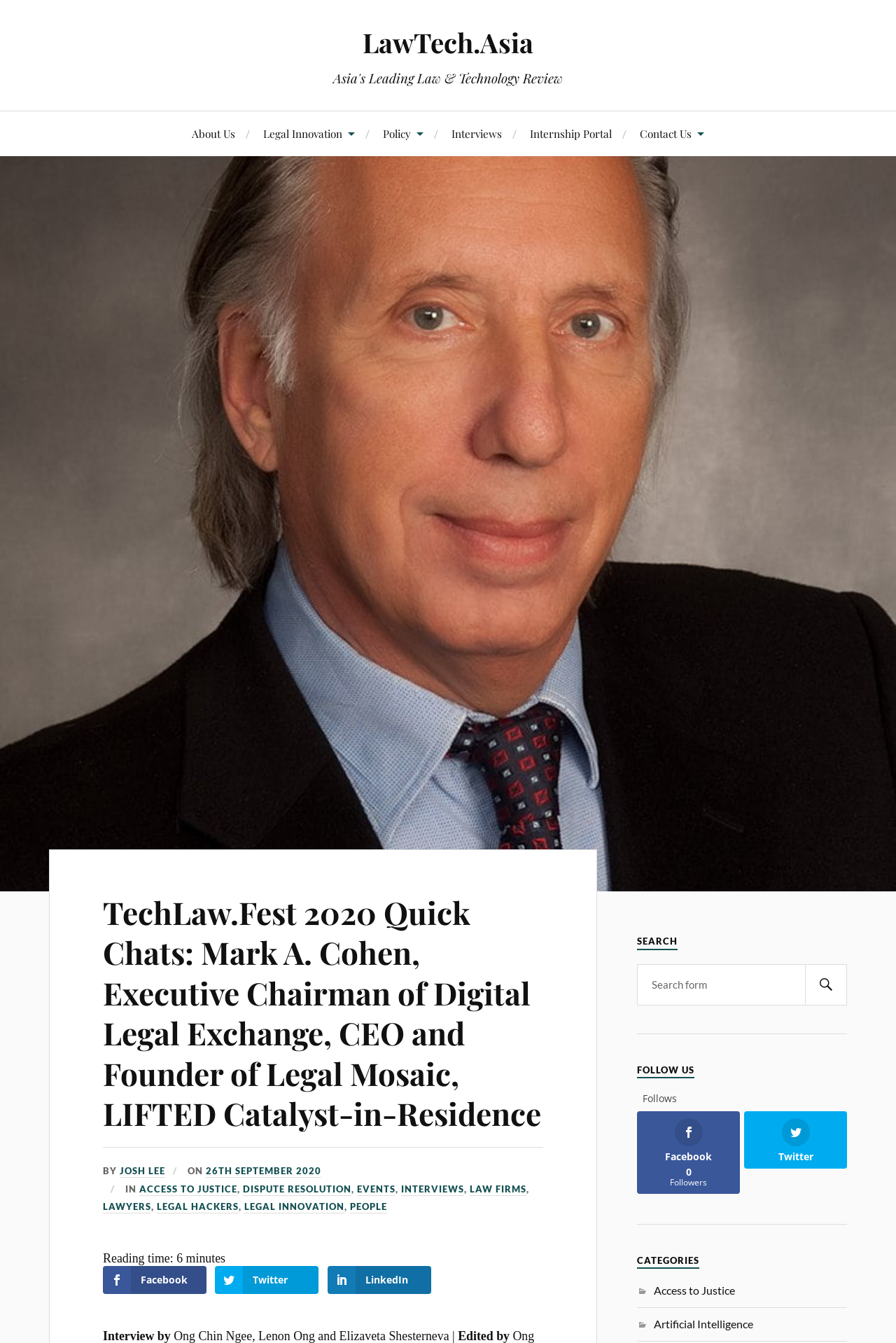Identify the bounding box coordinates necessary to click and complete the given instruction: "Share this post on Facebook".

[0.734, 0.605, 0.857, 0.625]